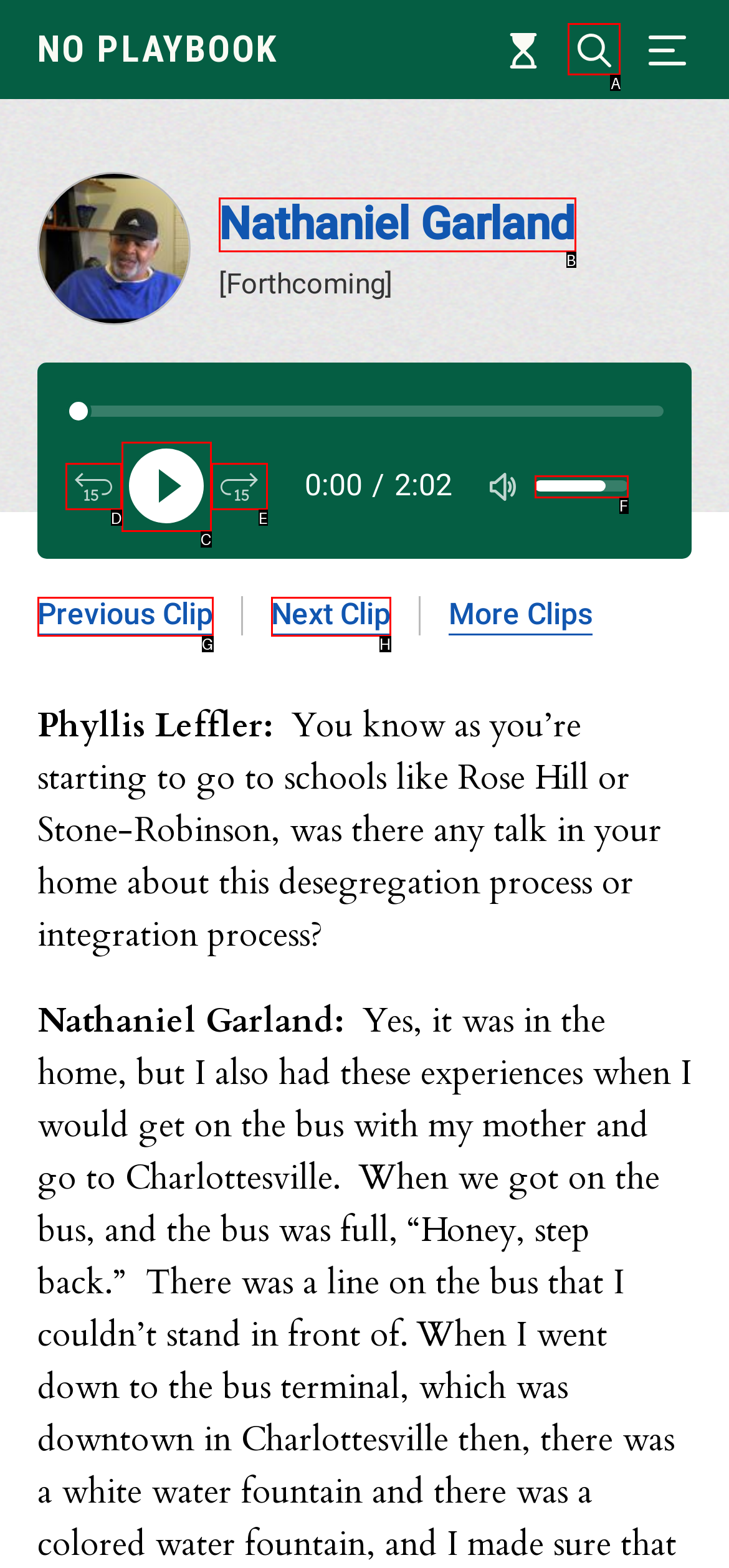Determine which HTML element I should select to execute the task: Search
Reply with the corresponding option's letter from the given choices directly.

A